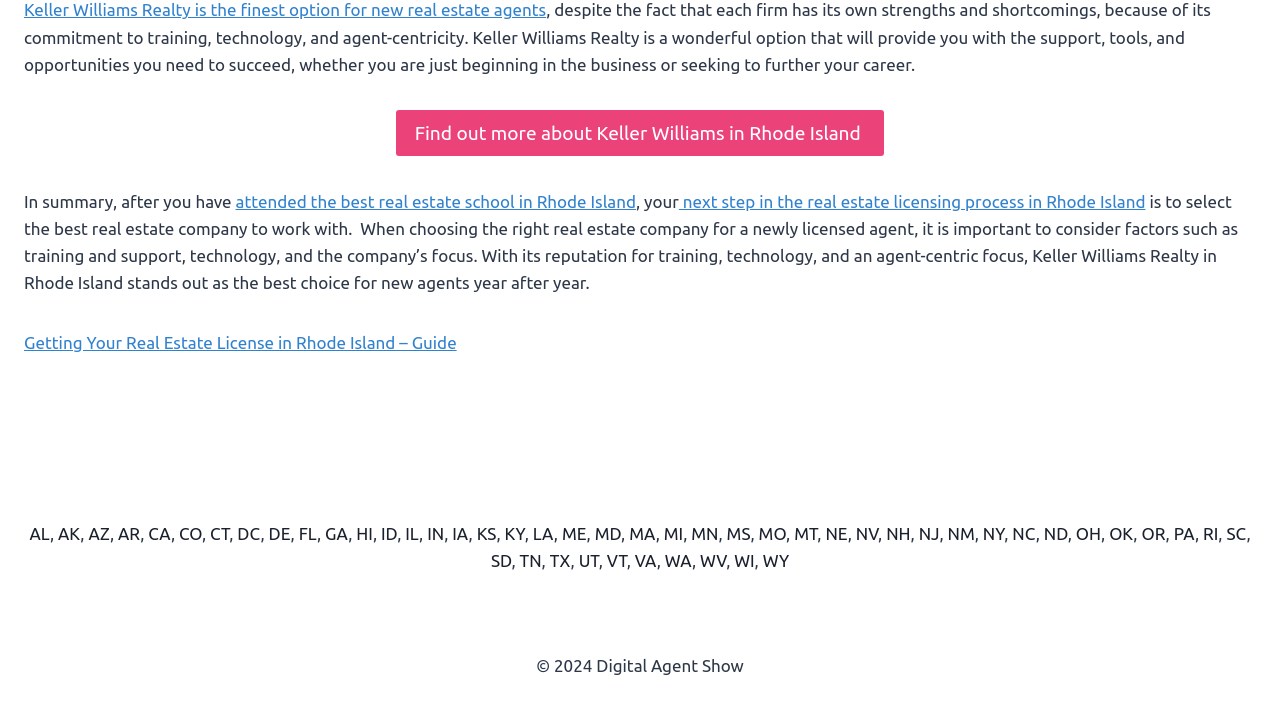Please identify the bounding box coordinates of the region to click in order to complete the given instruction: "Click on the link to find out more about Keller Williams in Rhode Island". The coordinates should be four float numbers between 0 and 1, i.e., [left, top, right, bottom].

[0.309, 0.152, 0.691, 0.215]